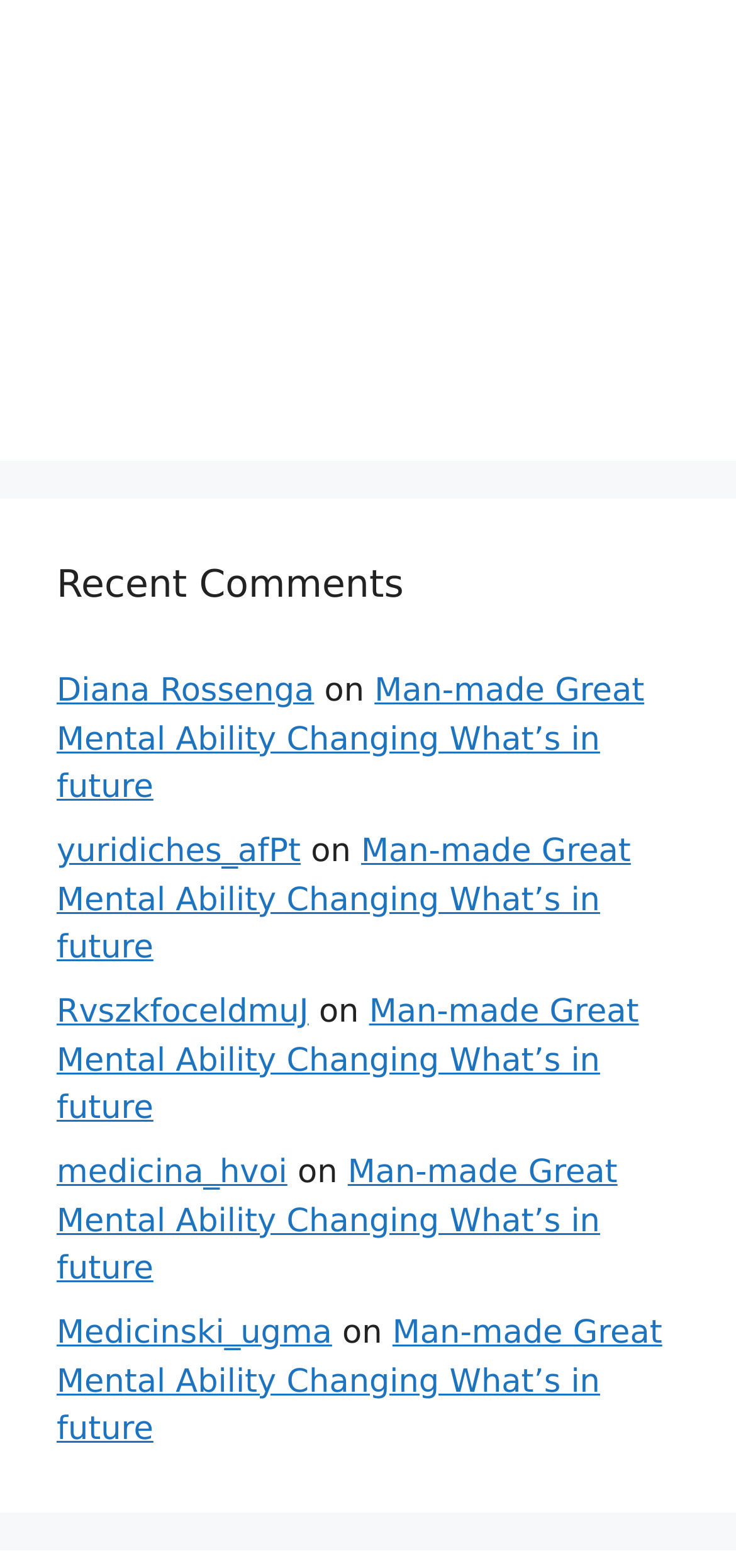What is the topic of the comments? Examine the screenshot and reply using just one word or a brief phrase.

Man-made Great Mental Ability Changing What’s in future